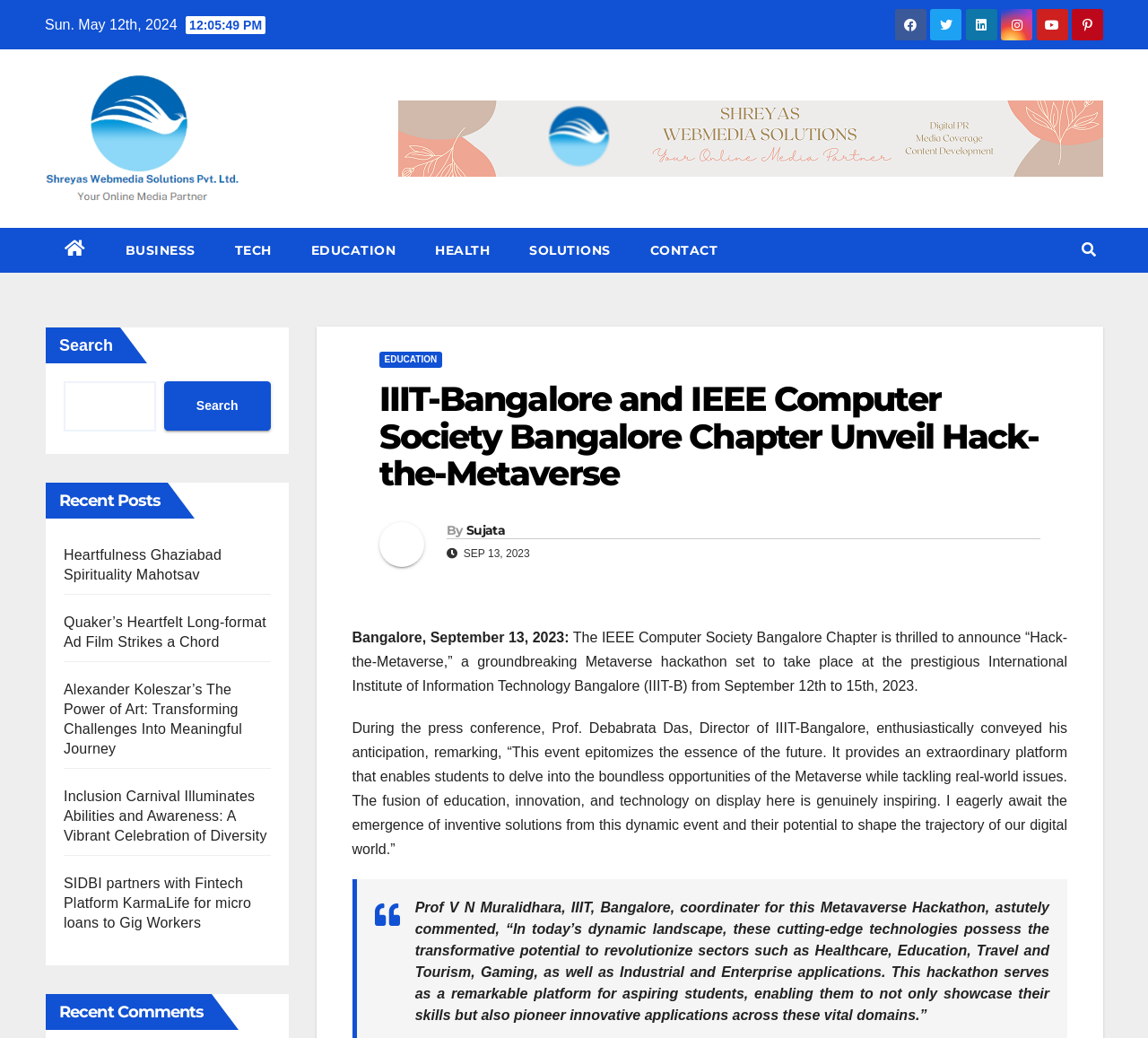Look at the image and give a detailed response to the following question: Who is the Director of IIIT-Bangalore?

I found the answer by looking at the text in the webpage, specifically the sentence that says 'During the press conference, Prof. Debabrata Das, Director of IIIT-Bangalore, enthusiastically conveyed his anticipation...'